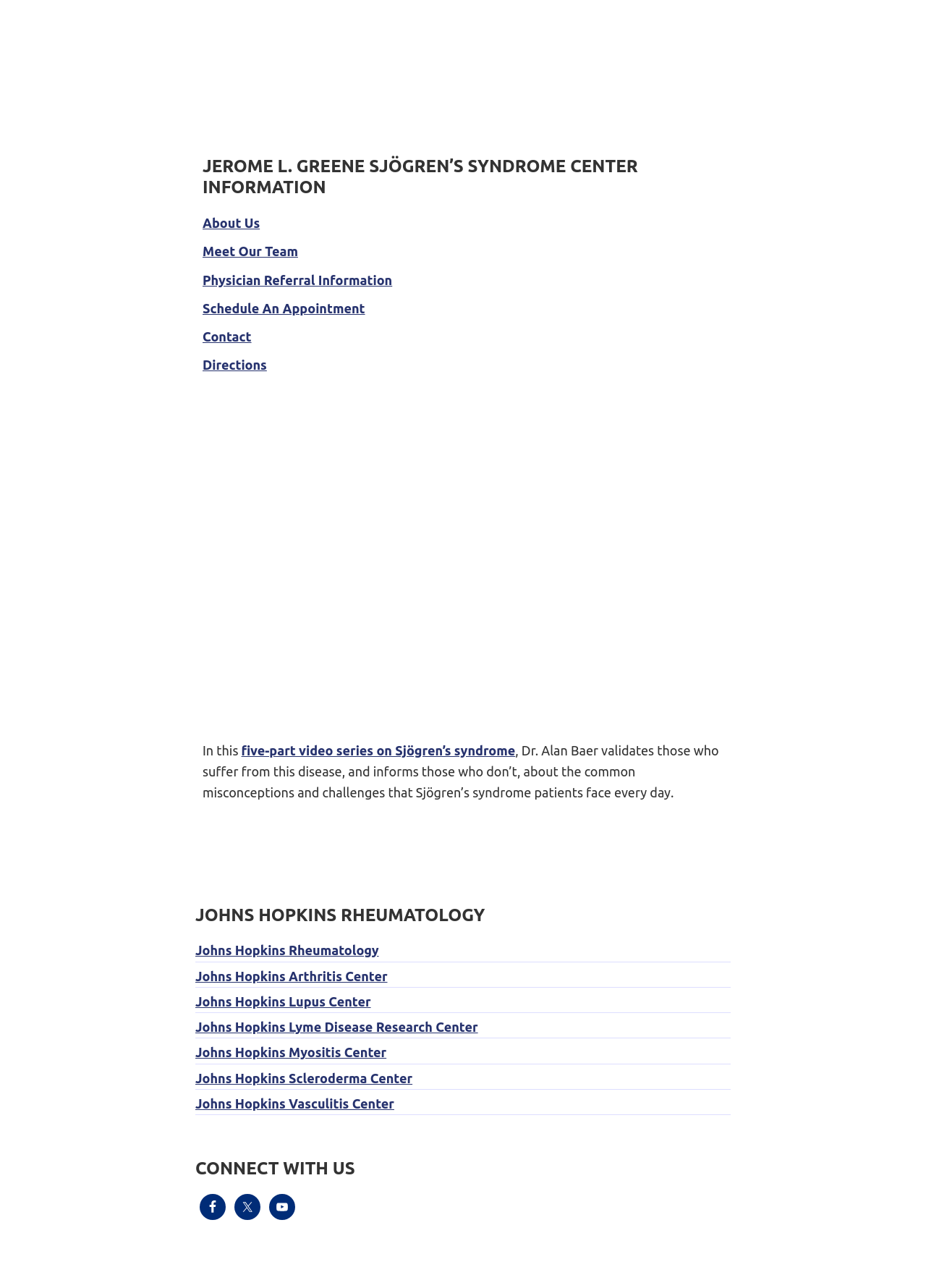Determine the coordinates of the bounding box for the clickable area needed to execute this instruction: "Go to 'Johns Hopkins Rheumatology'".

[0.211, 0.732, 0.409, 0.743]